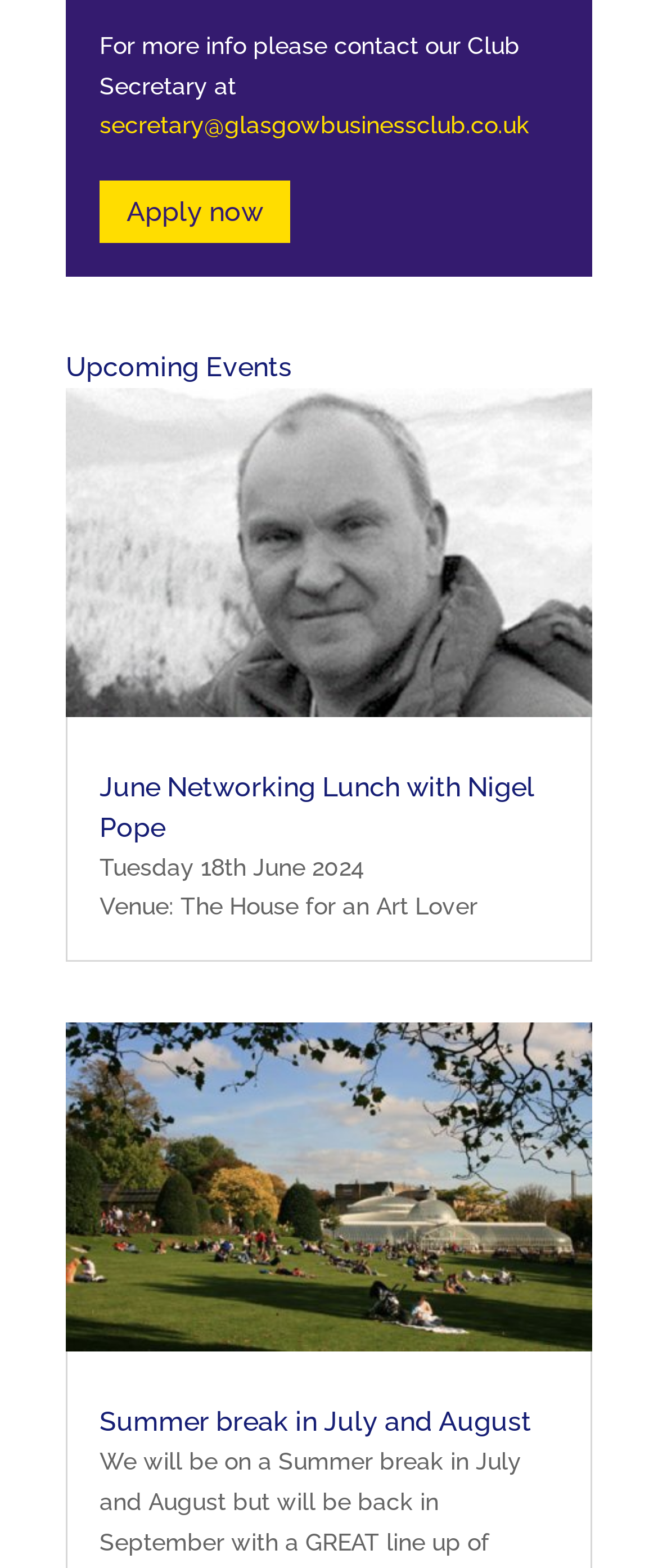Respond to the following question with a brief word or phrase:
How many upcoming events are listed on the webpage?

2